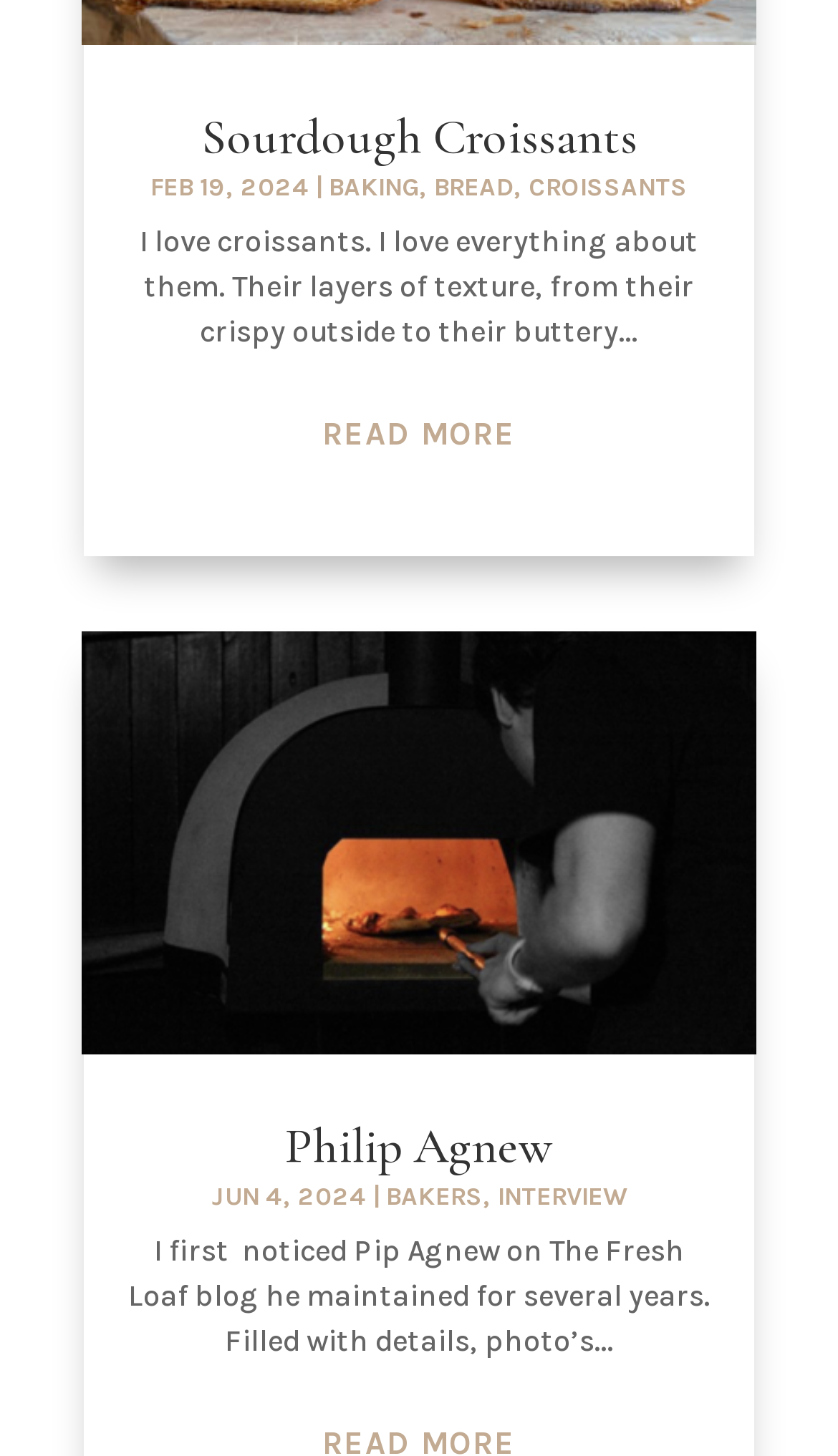Please determine the bounding box of the UI element that matches this description: Baking. The coordinates should be given as (top-left x, top-left y, bottom-right x, bottom-right y), with all values between 0 and 1.

[0.392, 0.119, 0.5, 0.139]